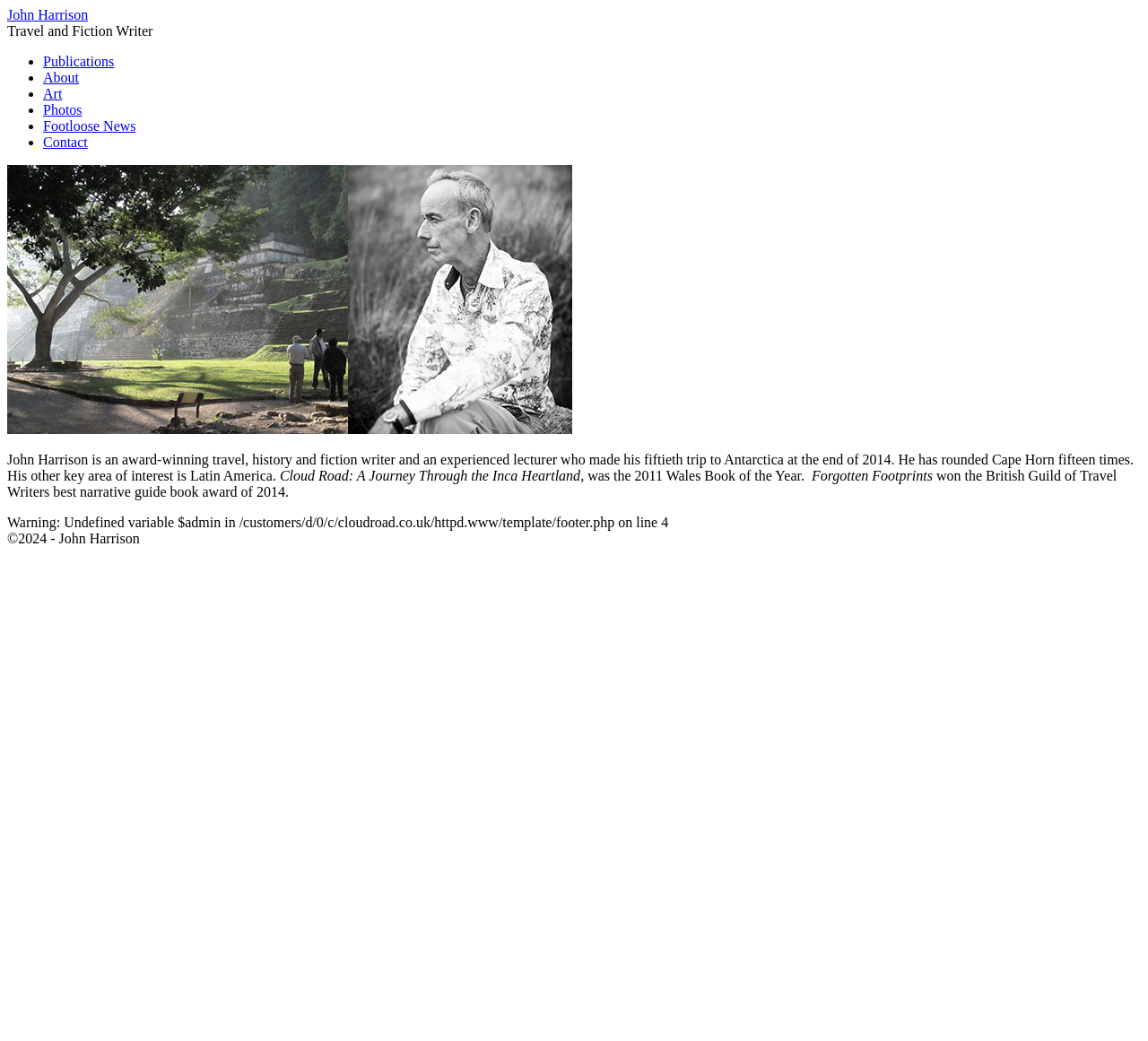Provide a brief response to the question below using a single word or phrase: 
How many links are in the navigation menu?

6